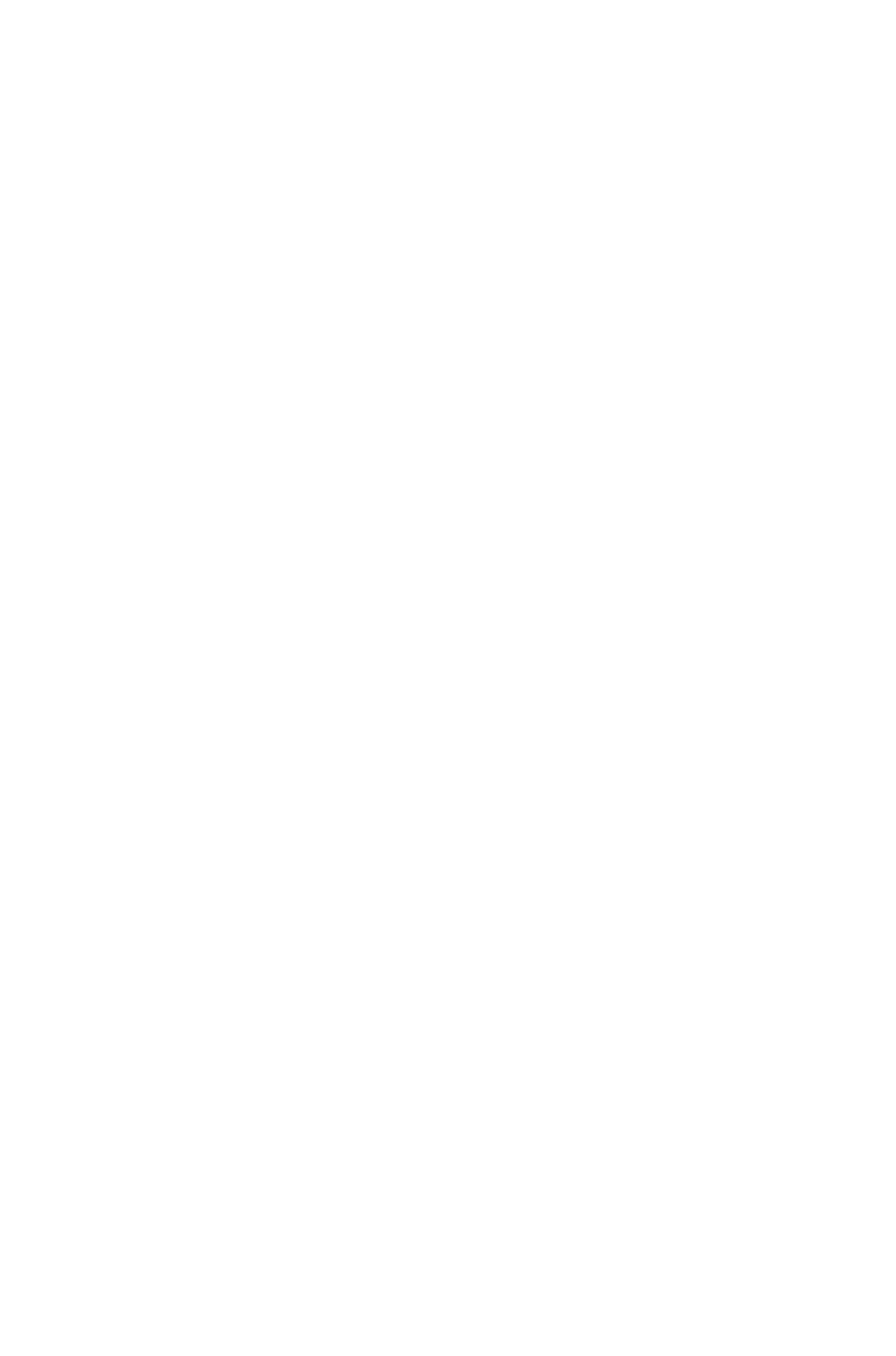Identify the bounding box coordinates of the clickable region required to complete the instruction: "Explore professions in Nigeria". The coordinates should be given as four float numbers within the range of 0 and 1, i.e., [left, top, right, bottom].

[0.445, 0.724, 0.929, 0.764]